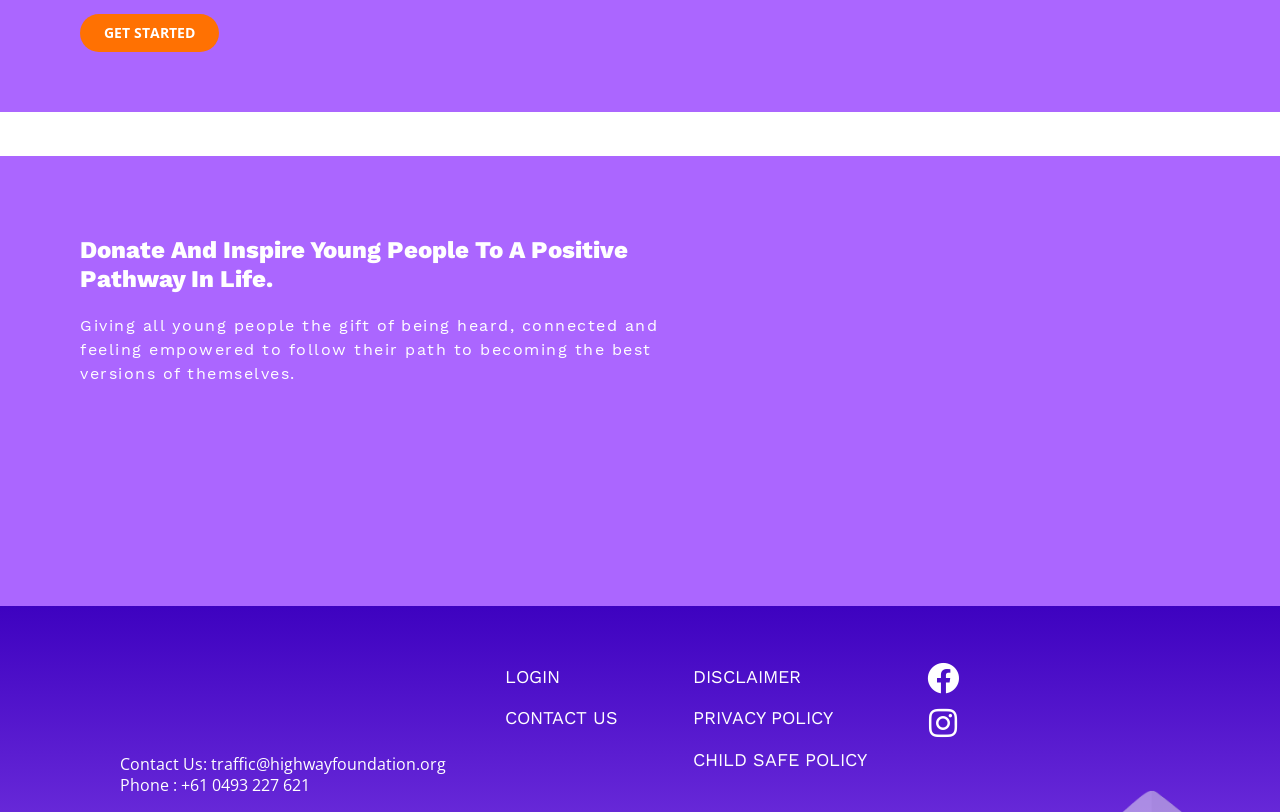Using the description: "privacy policy", determine the UI element's bounding box coordinates. Ensure the coordinates are in the format of four float numbers between 0 and 1, i.e., [left, top, right, bottom].

[0.541, 0.871, 0.651, 0.897]